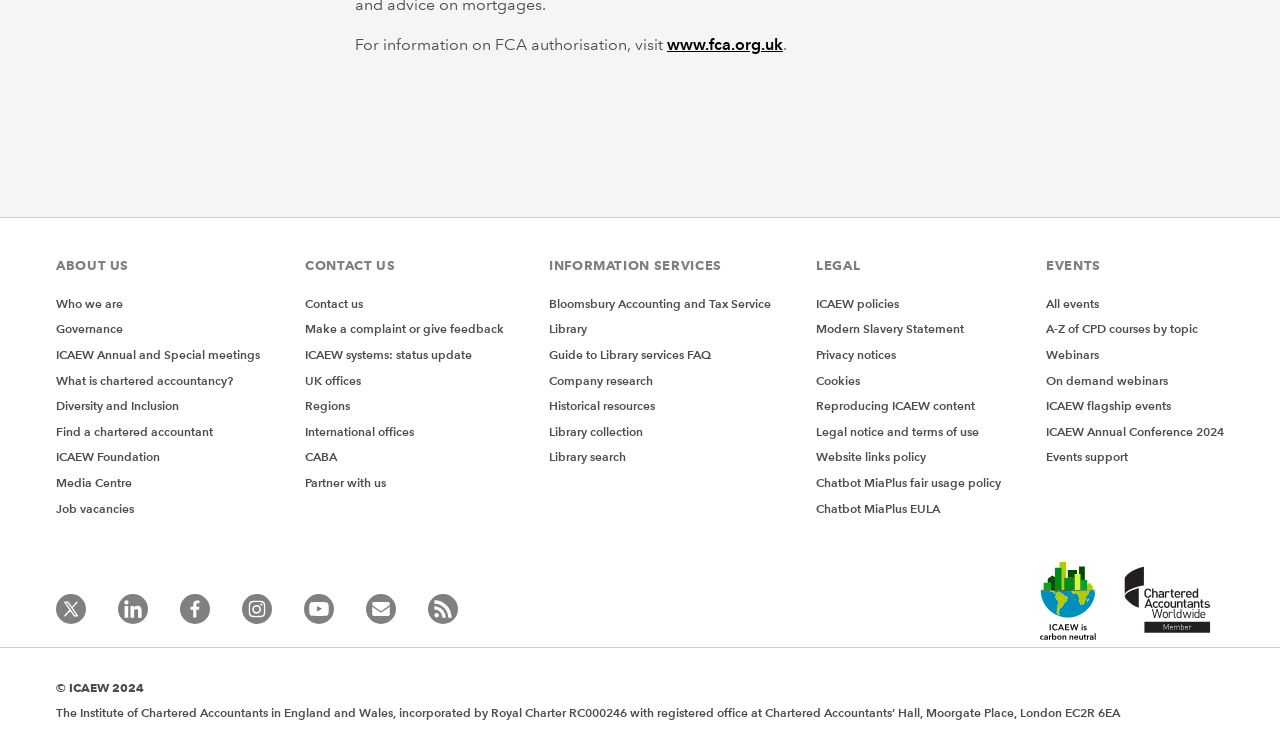Please specify the bounding box coordinates of the region to click in order to perform the following instruction: "Submit a comment".

None